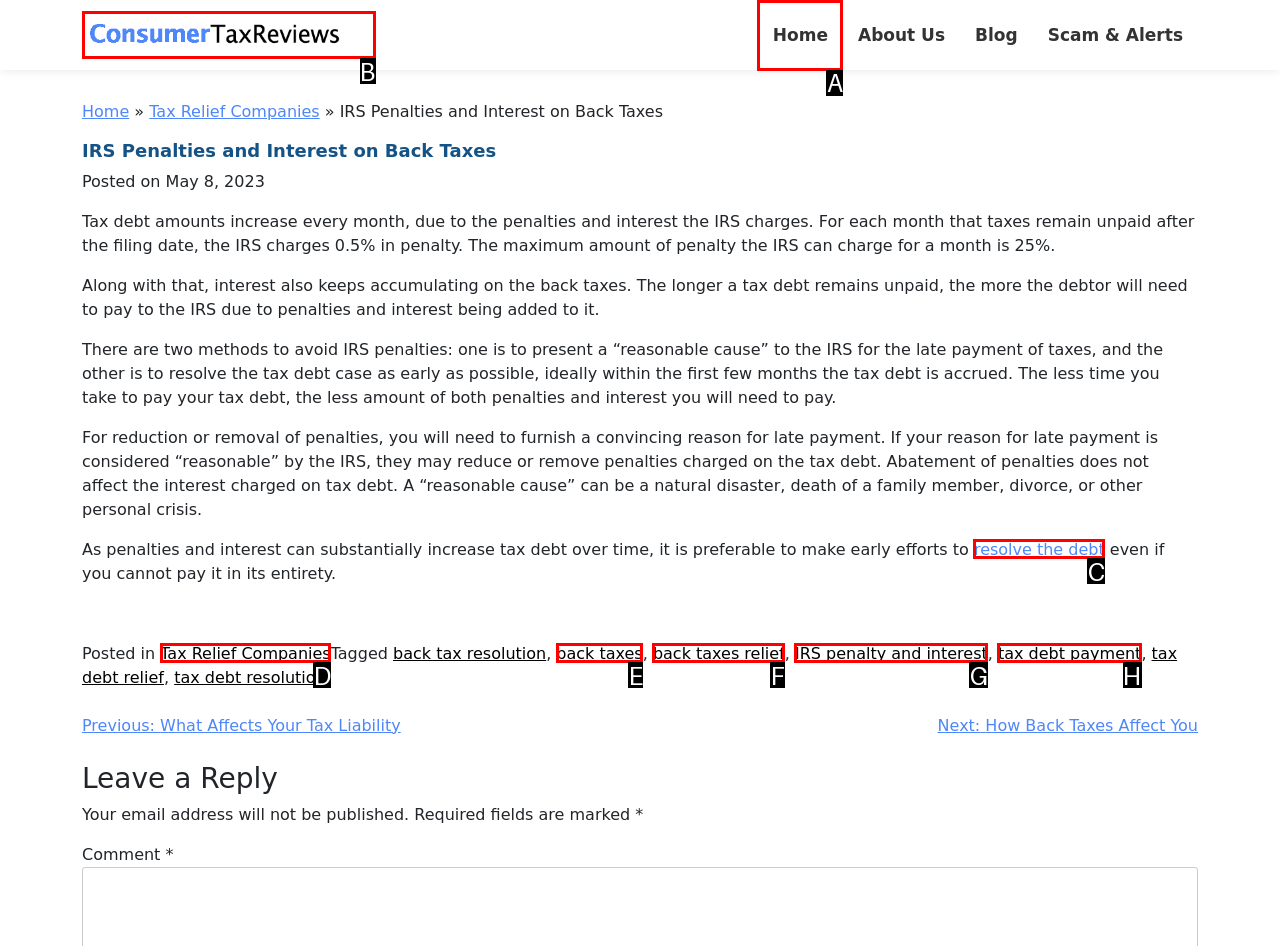Given the description: Home, identify the matching HTML element. Provide the letter of the correct option.

A